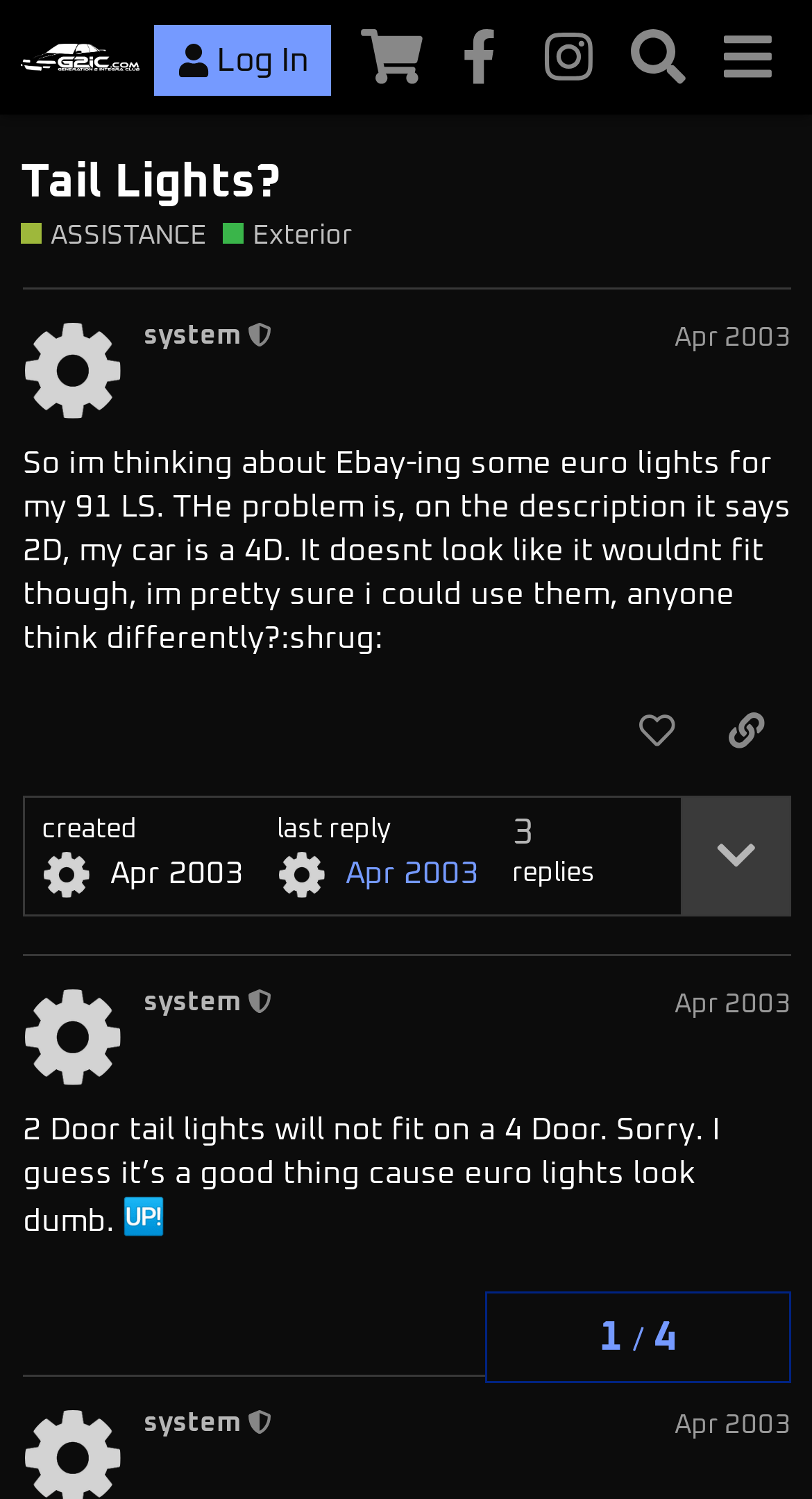What is the position of the moderator 'system' in the club?
Based on the screenshot, provide a one-word or short-phrase response.

Moderator